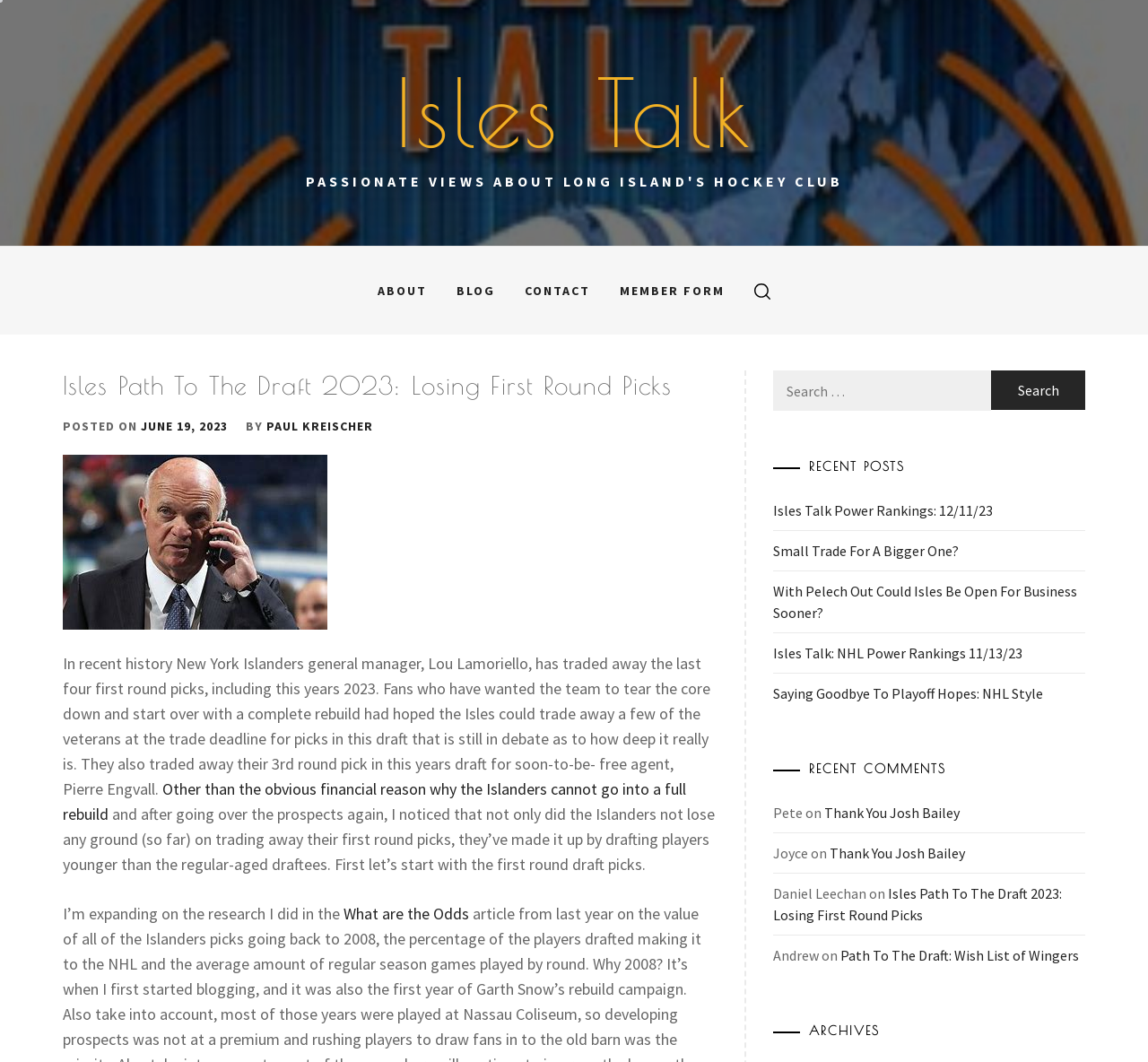Determine the bounding box coordinates for the clickable element required to fulfill the instruction: "Search for something". Provide the coordinates as four float numbers between 0 and 1, i.e., [left, top, right, bottom].

[0.645, 0.255, 0.683, 0.292]